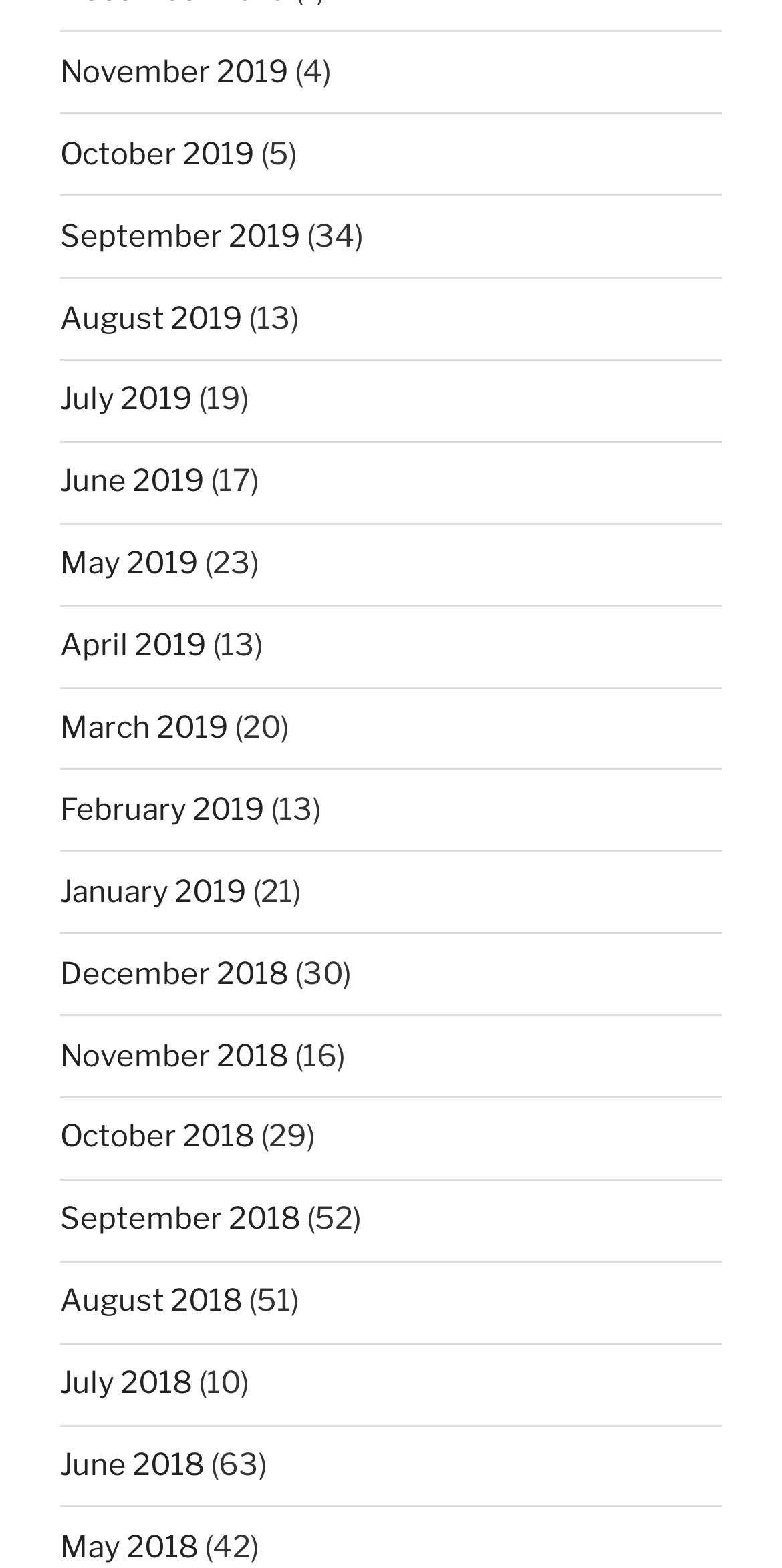Please identify the bounding box coordinates of the element I should click to complete this instruction: 'View November 2019'. The coordinates should be given as four float numbers between 0 and 1, like this: [left, top, right, bottom].

[0.077, 0.034, 0.369, 0.057]